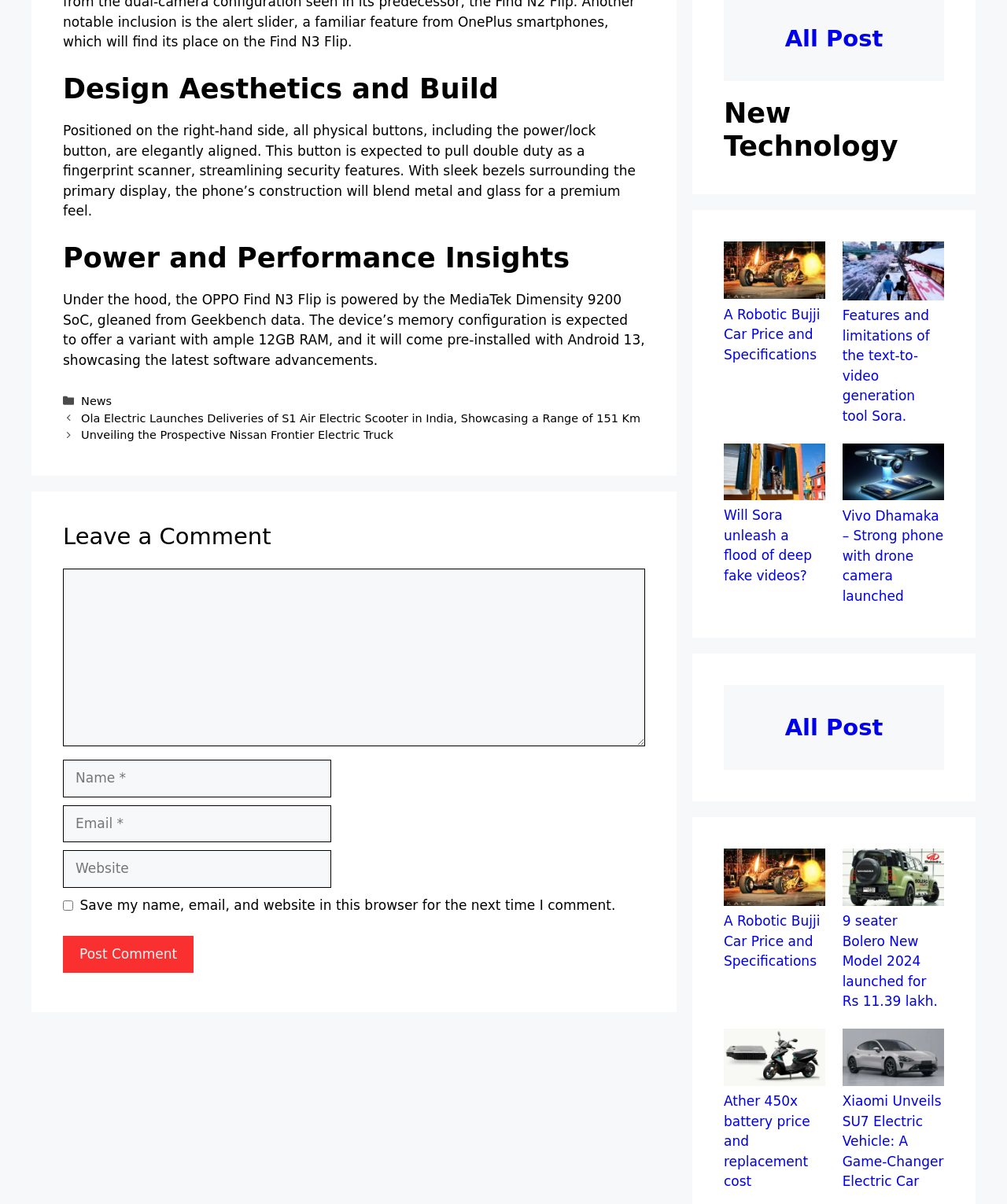What is the name of the SoC powering the OPPO Find N3 Flip?
Please interpret the details in the image and answer the question thoroughly.

The text under the 'Power and Performance Insights' heading mentions that the OPPO Find N3 Flip is powered by the MediaTek Dimensity 9200 SoC, as gleaned from Geekbench data.